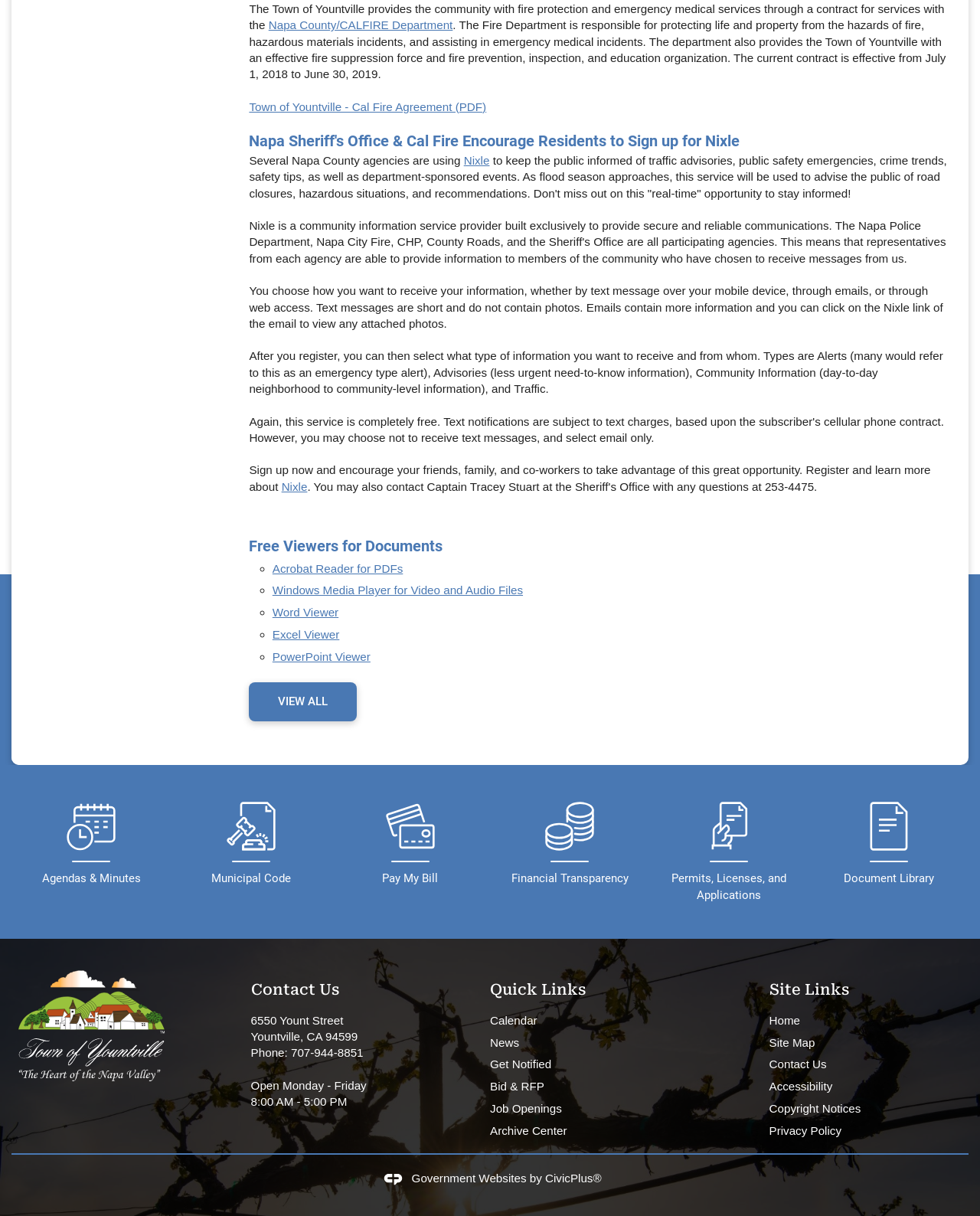Given the element description, predict the bounding box coordinates in the format (top-left x, top-left y, bottom-right x, bottom-right y), using floating point numbers between 0 and 1: Free Viewers for Documents

[0.254, 0.442, 0.452, 0.457]